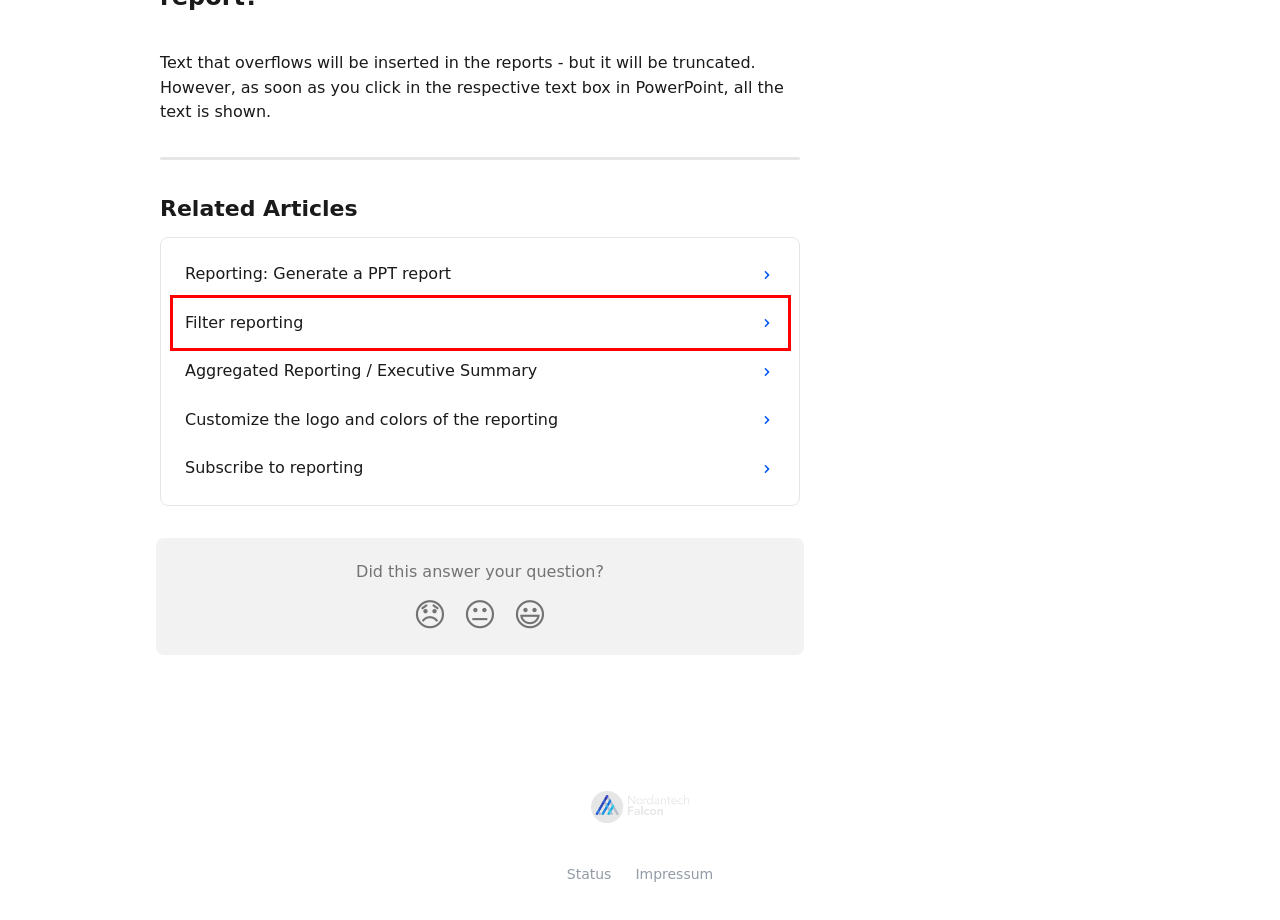Analyze the screenshot of a webpage that features a red rectangle bounding box. Pick the webpage description that best matches the new webpage you would see after clicking on the element within the red bounding box. Here are the candidates:
A. Impressum | Nordantech
B. Filter reporting | Falcon: Help Center | Nordantech
C. Reporting: Generate a PPT report | Falcon: Help Center | Nordantech
D. Reporting & Analysis | Falcon: Help Center | Nordantech
E. Subscribe to reporting | Falcon: Help Center | Nordantech
F. Customize the logo and colors of the reporting | Falcon: Help Center | Nordantech
G. Aggregated Reporting / Executive Summary | Falcon: Help Center | Nordantech
H. Textfelder und Platz im PowerPoint Reporting | Falcon: Help Center | Nordantech

B